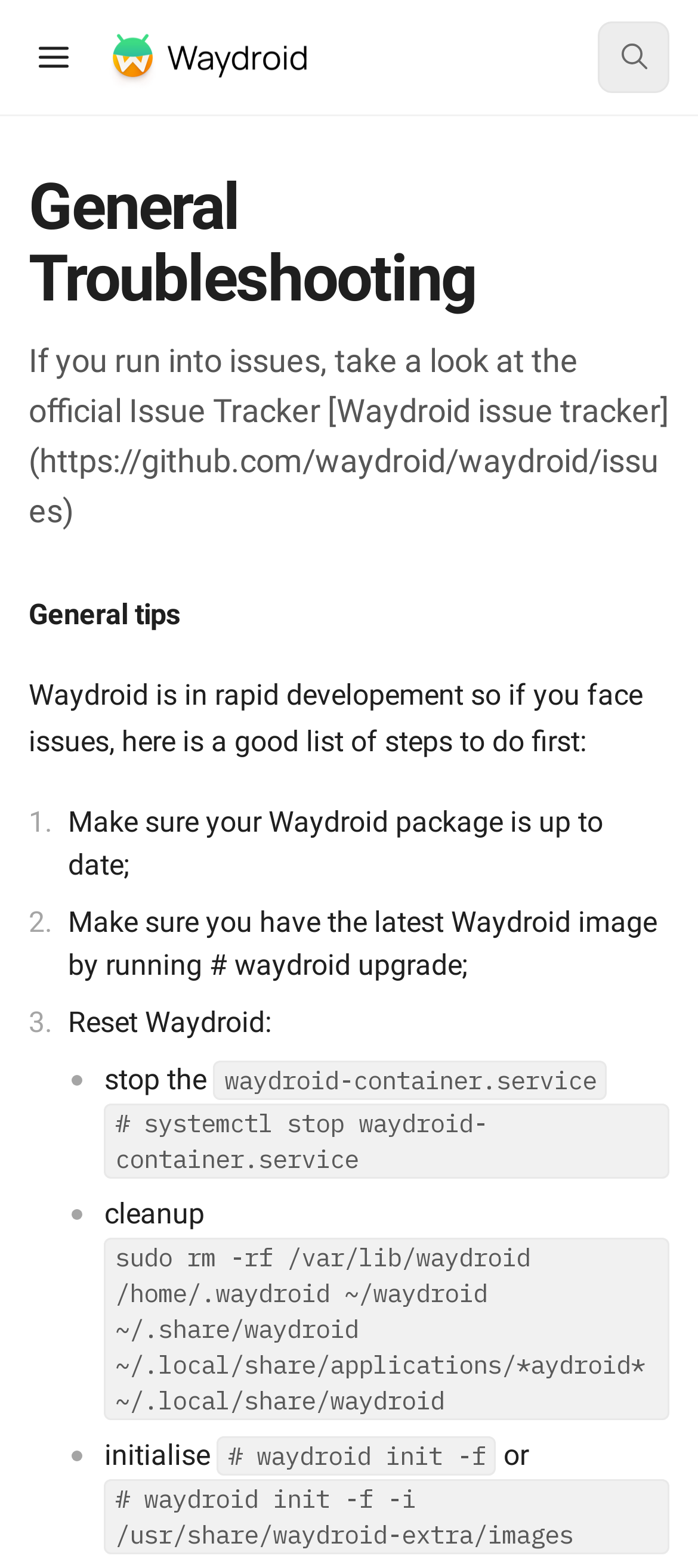Generate a thorough caption that explains the contents of the webpage.

The webpage is about general troubleshooting for Waydroid, a platform for running Android on Linux. At the top left, there is a button to open the table of contents, accompanied by a small image. Next to it, on the top center, is the Waydroid logo, which is also an image. On the top right, there is a search button with a small image inside.

Below the top section, there is a heading that reads "General Troubleshooting" in a large font size. Underneath, there is a paragraph of text that suggests checking the official Issue Tracker for Waydroid if issues arise. 

Further down, there is another heading that links to "General tips". Below this heading, there is a list of steps to take when facing issues with Waydroid. The list includes making sure the Waydroid package is up to date, updating the Waydroid image, resetting Waydroid, stopping the Waydroid container service, cleaning up files, and initializing Waydroid. Each step is described in a separate line of text, with some lines containing code snippets.